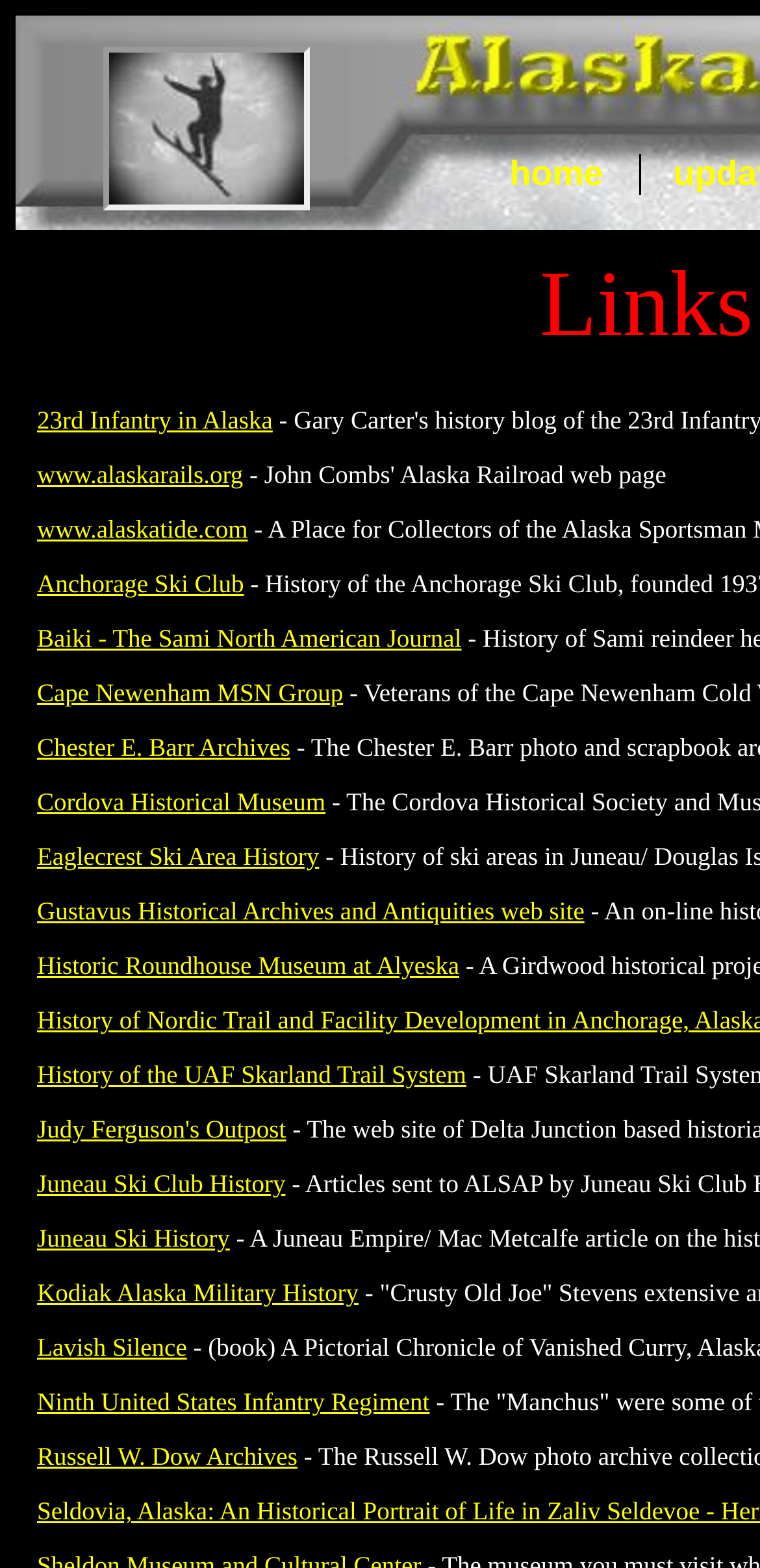How many links are on this webpage?
Based on the image, provide a one-word or brief-phrase response.

24